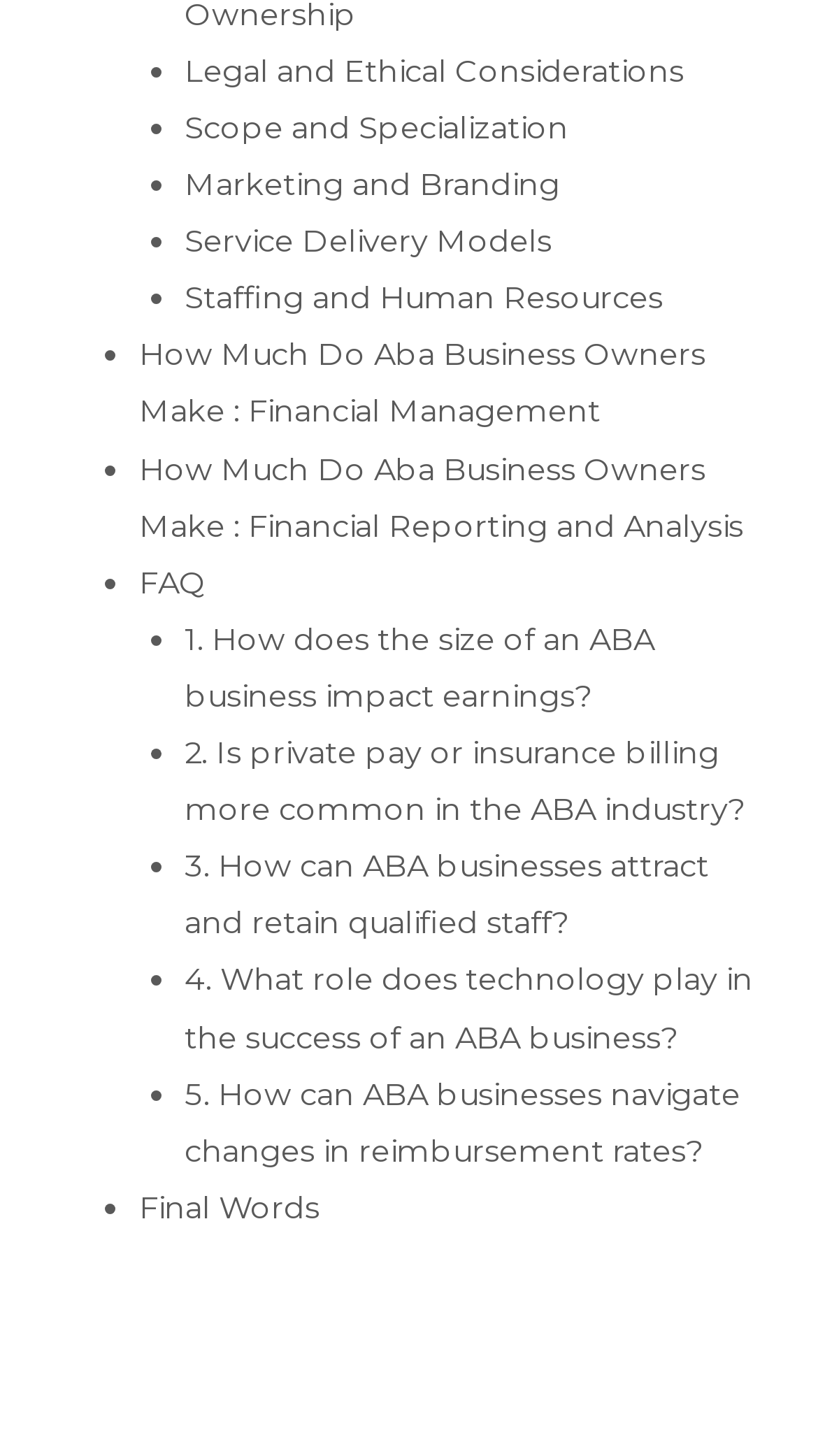Please provide a one-word or short phrase answer to the question:
How many FAQ questions are there?

5